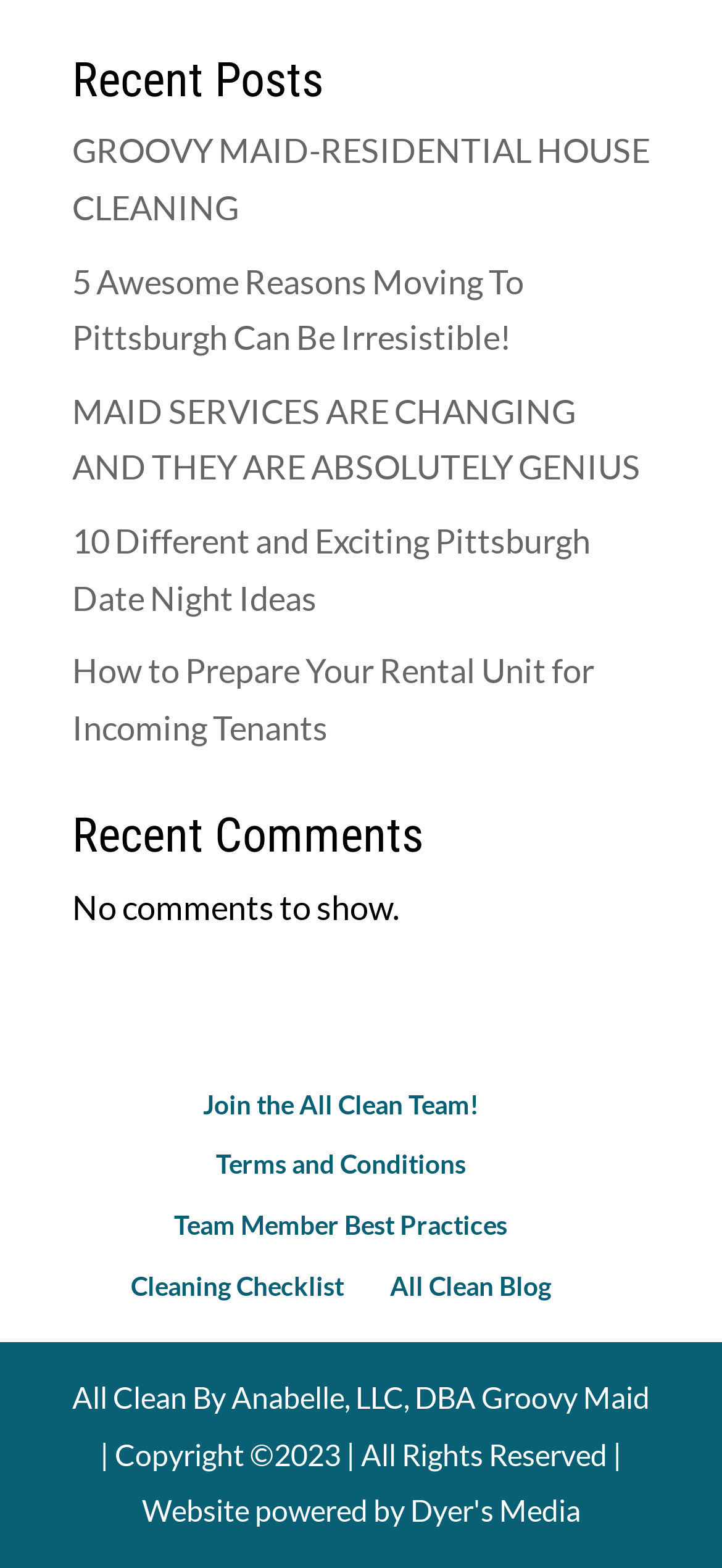Identify the bounding box coordinates for the UI element described as: "Join the All Clean Team!".

[0.281, 0.694, 0.663, 0.714]